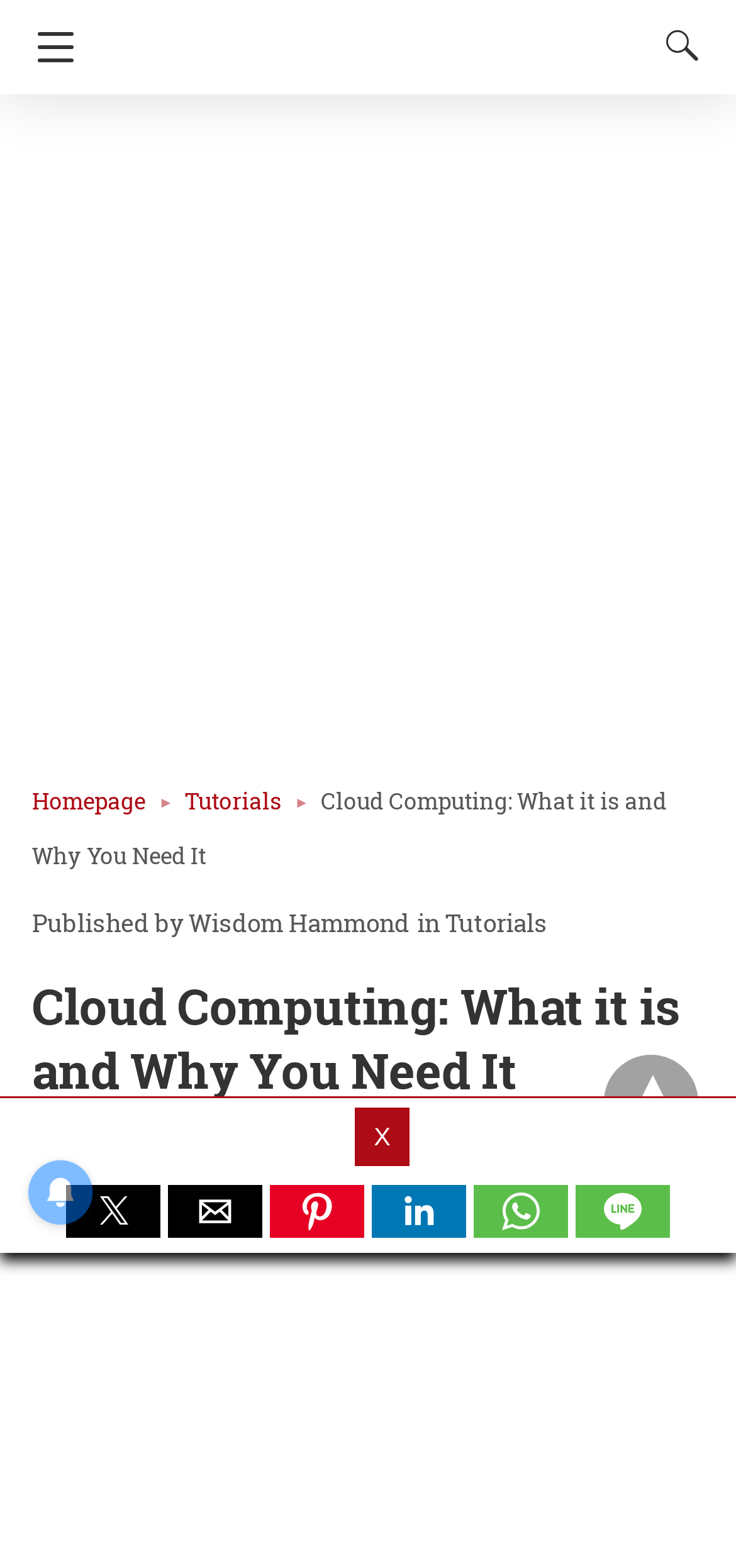Please indicate the bounding box coordinates for the clickable area to complete the following task: "Share on Twitter". The coordinates should be specified as four float numbers between 0 and 1, i.e., [left, top, right, bottom].

[0.09, 0.756, 0.218, 0.789]